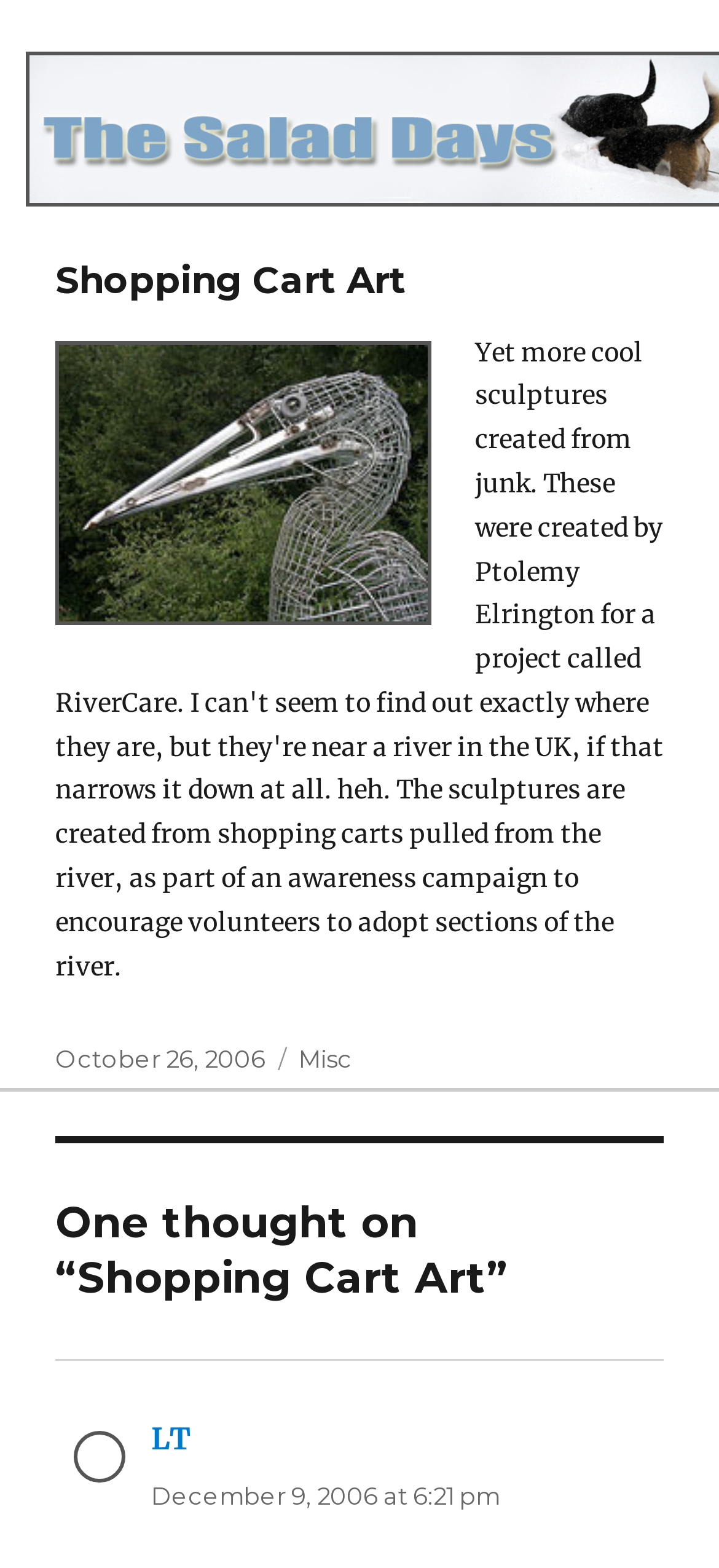How many comments are there on the article?
Using the details shown in the screenshot, provide a comprehensive answer to the question.

I found the number of comments by looking at the heading that says 'One thought on “Shopping Cart Art”'. This indicates that there is only one comment on the article.